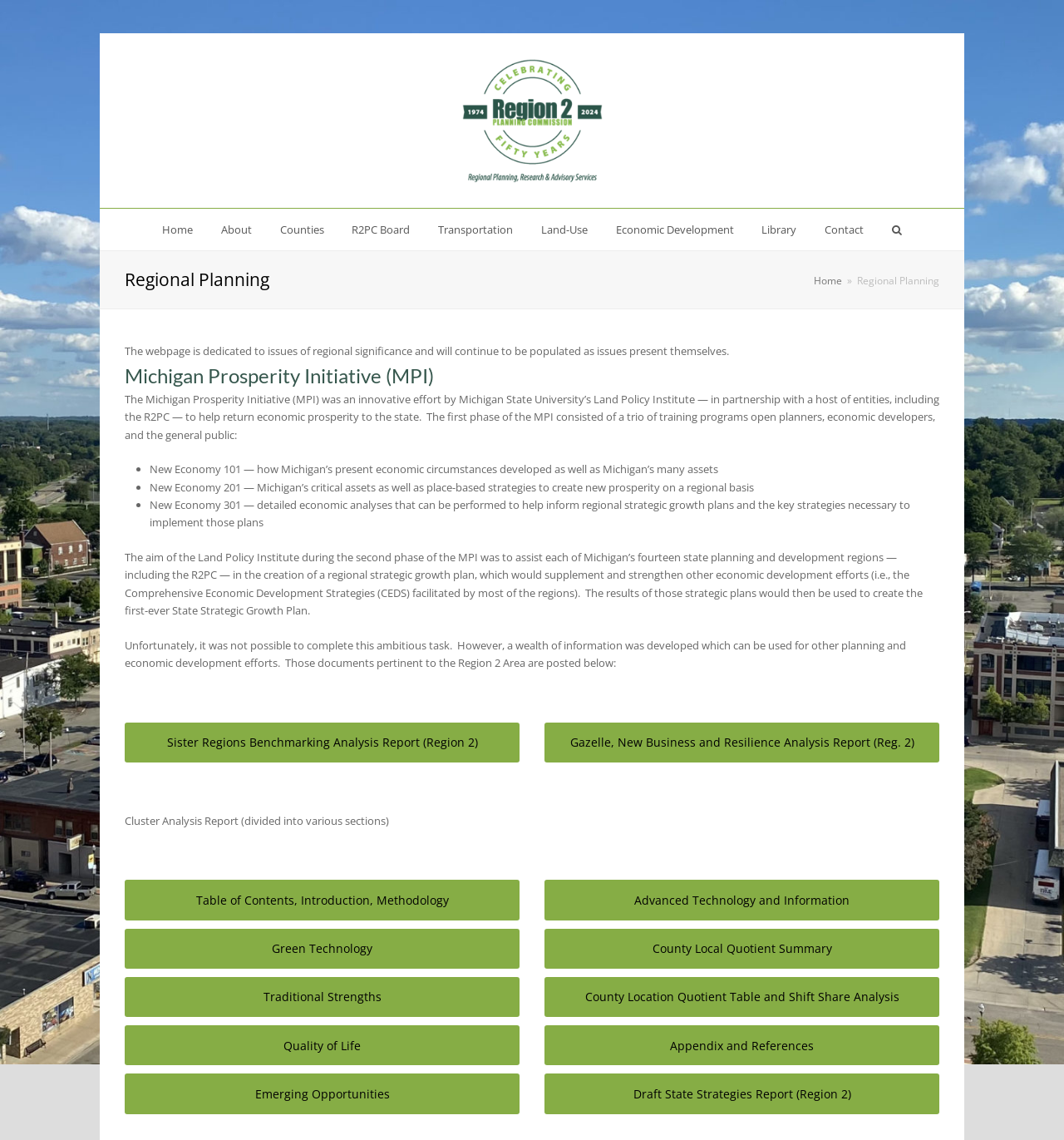Find the bounding box coordinates for the element that must be clicked to complete the instruction: "Read about the Michigan Prosperity Initiative". The coordinates should be four float numbers between 0 and 1, indicated as [left, top, right, bottom].

[0.117, 0.316, 0.883, 0.343]